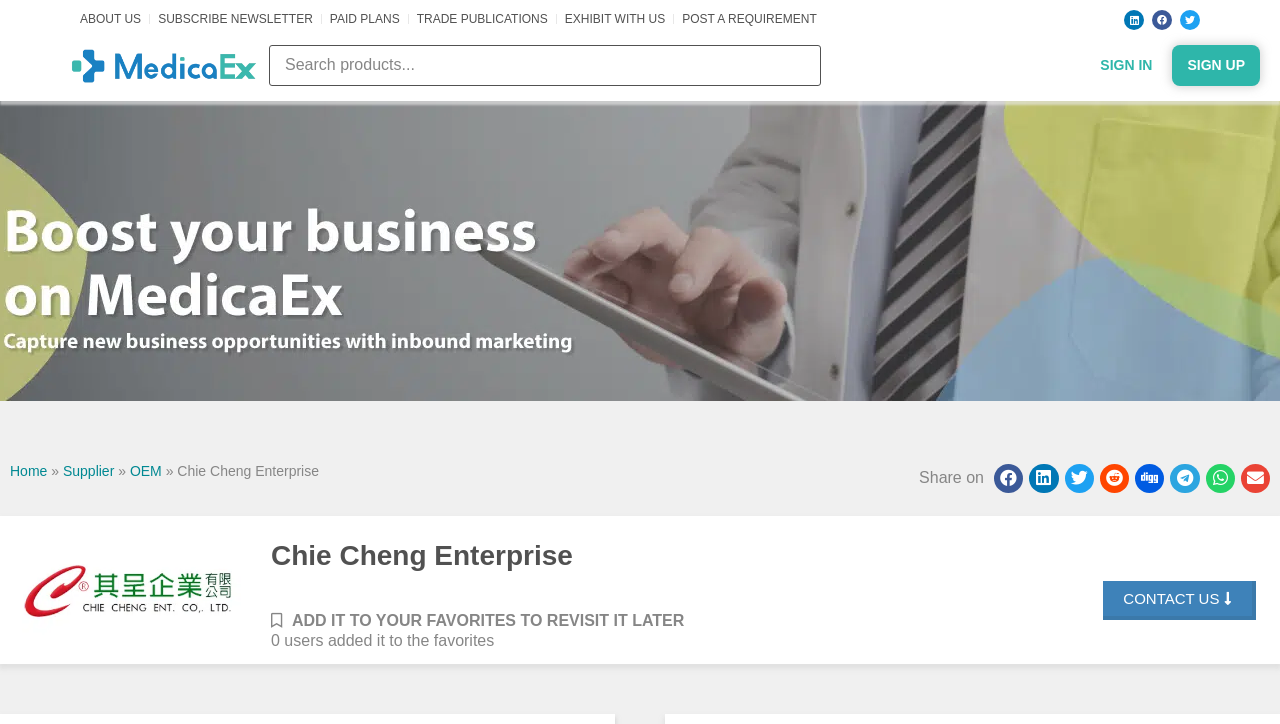Pinpoint the bounding box coordinates for the area that should be clicked to perform the following instruction: "Contact us".

[0.862, 0.803, 0.982, 0.857]